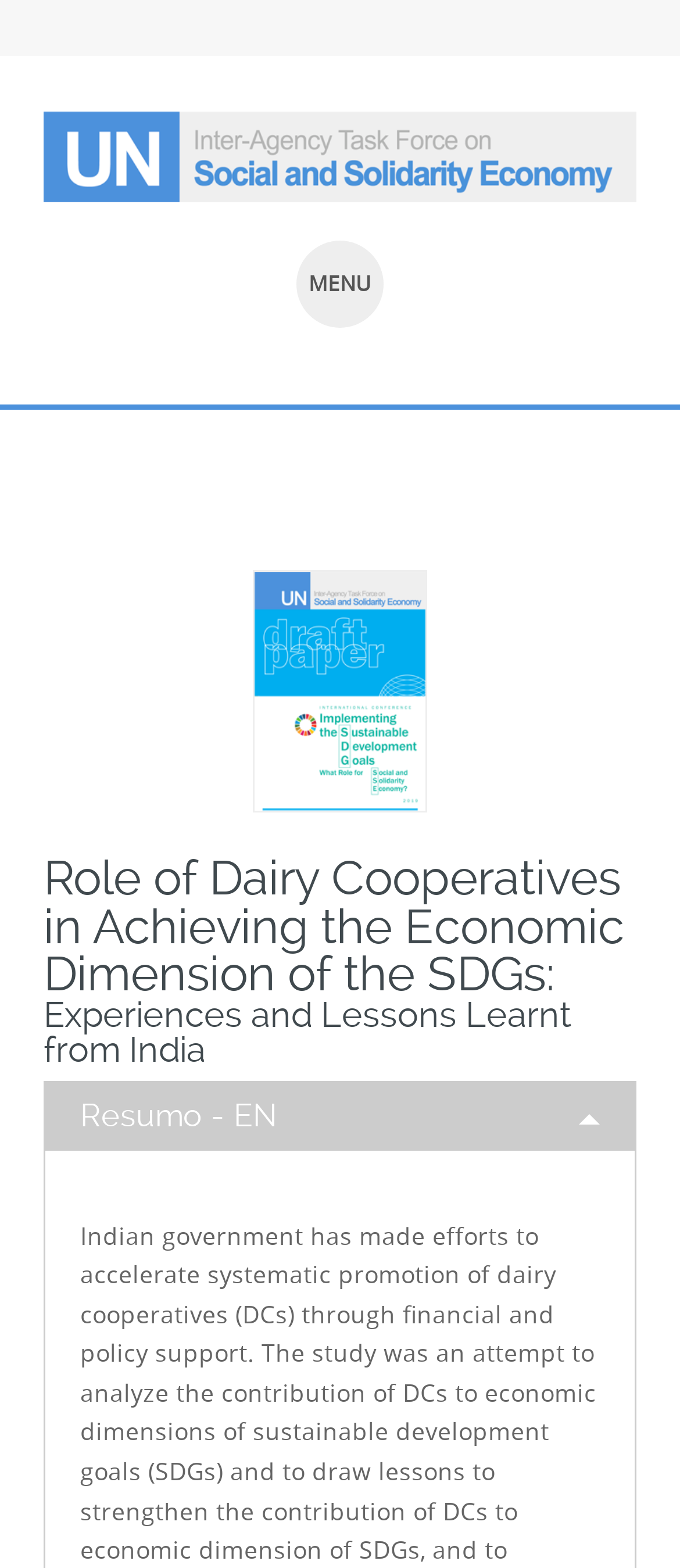What is the purpose of the 'SALTAR PARA O CONTEÚDO' link?
Please ensure your answer to the question is detailed and covers all necessary aspects.

I found the answer by looking at the text of the link, which is in Portuguese and translates to 'Skip to the content', indicating that the link is meant to allow users to skip to the main content of the webpage.